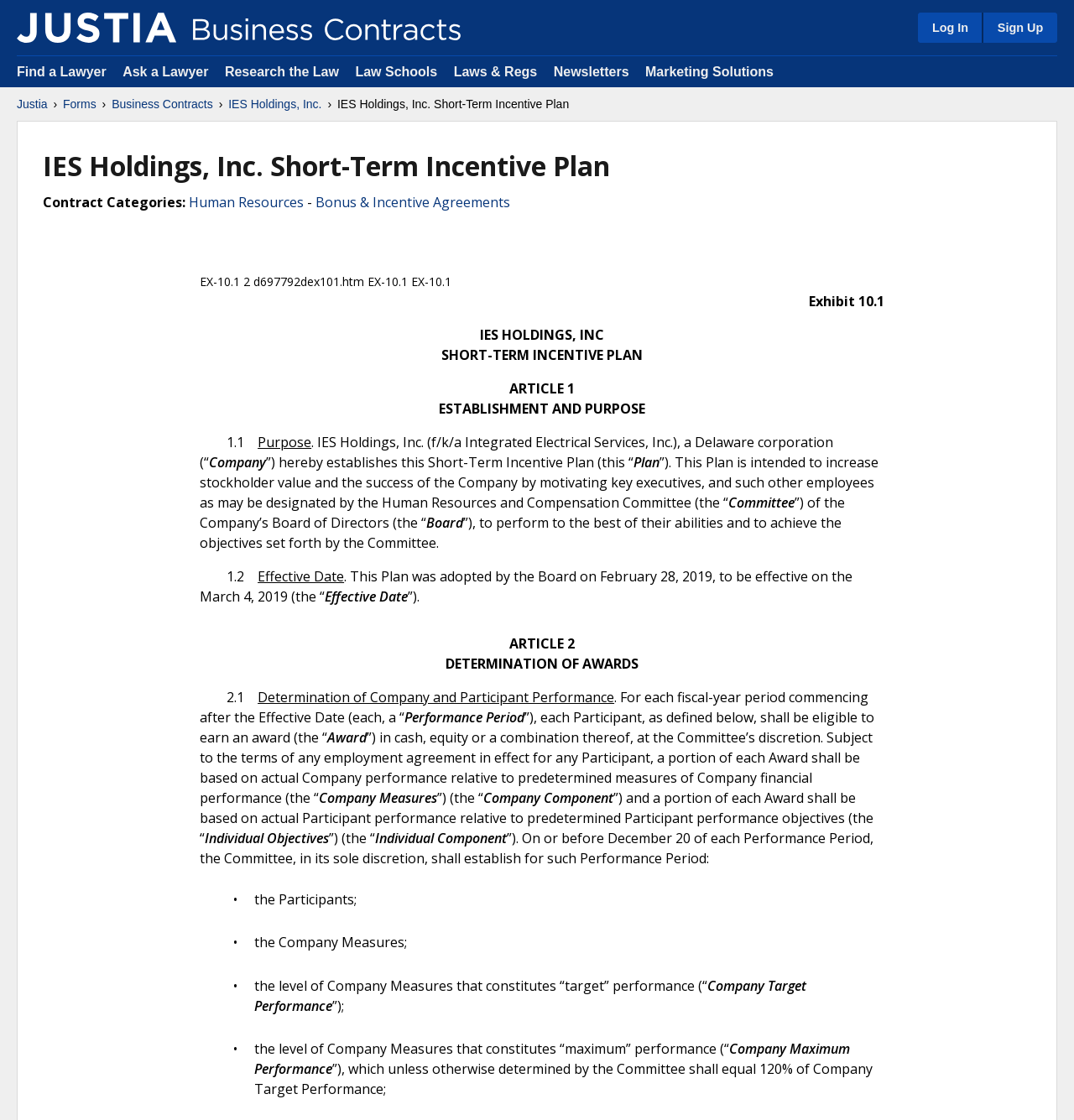Can you find and generate the webpage's heading?

IES Holdings, Inc. Short-Term Incentive Plan